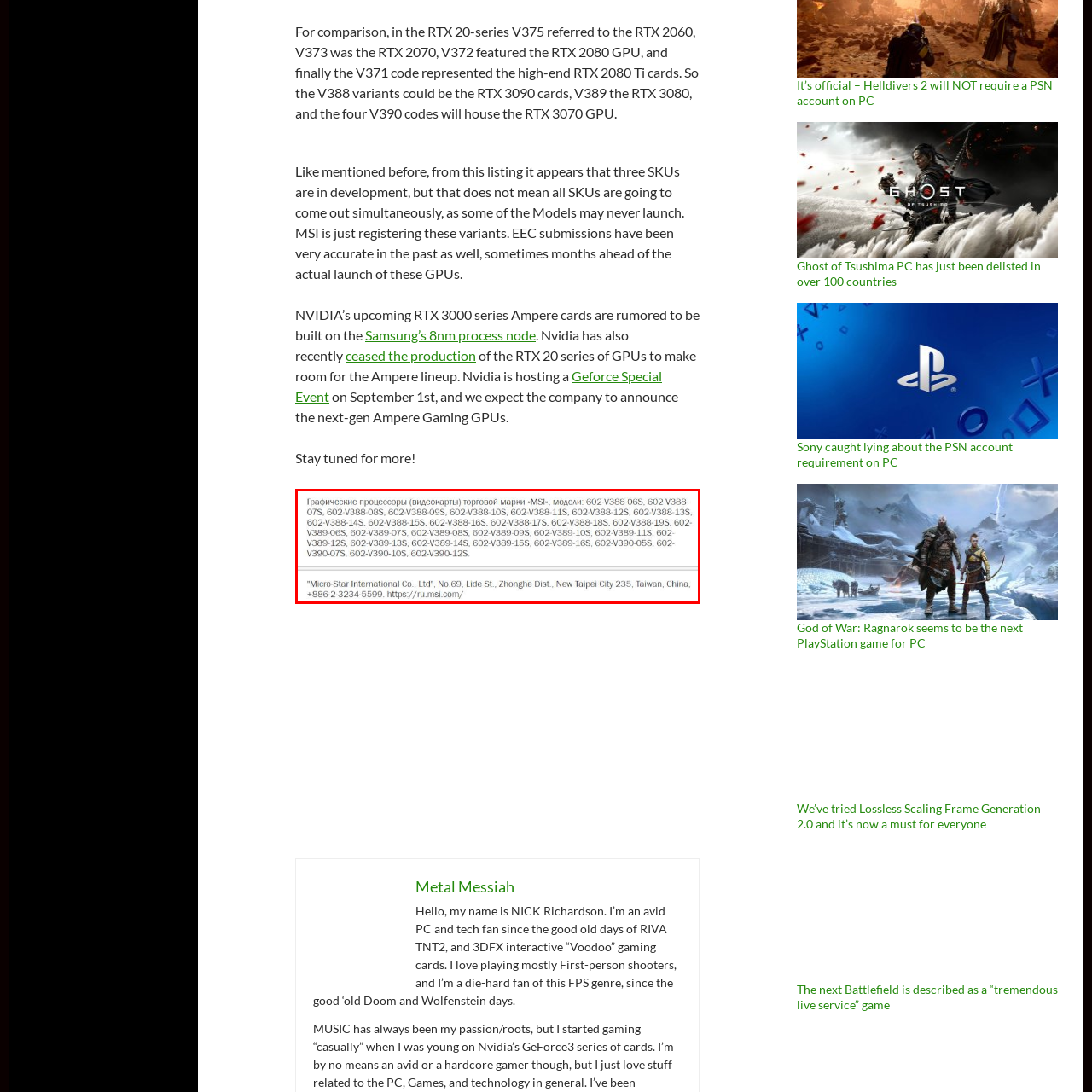Focus on the image marked by the red bounding box and offer an in-depth answer to the subsequent question based on the visual content: How many graphics card models are listed?

The image specifically mentions the V388, V389, and V390 variants, which are three distinct graphics card models from MSI. This implies that the image is showcasing a range of options for consumers, highlighting MSI's commitment to offering diverse choices in their GPUs.